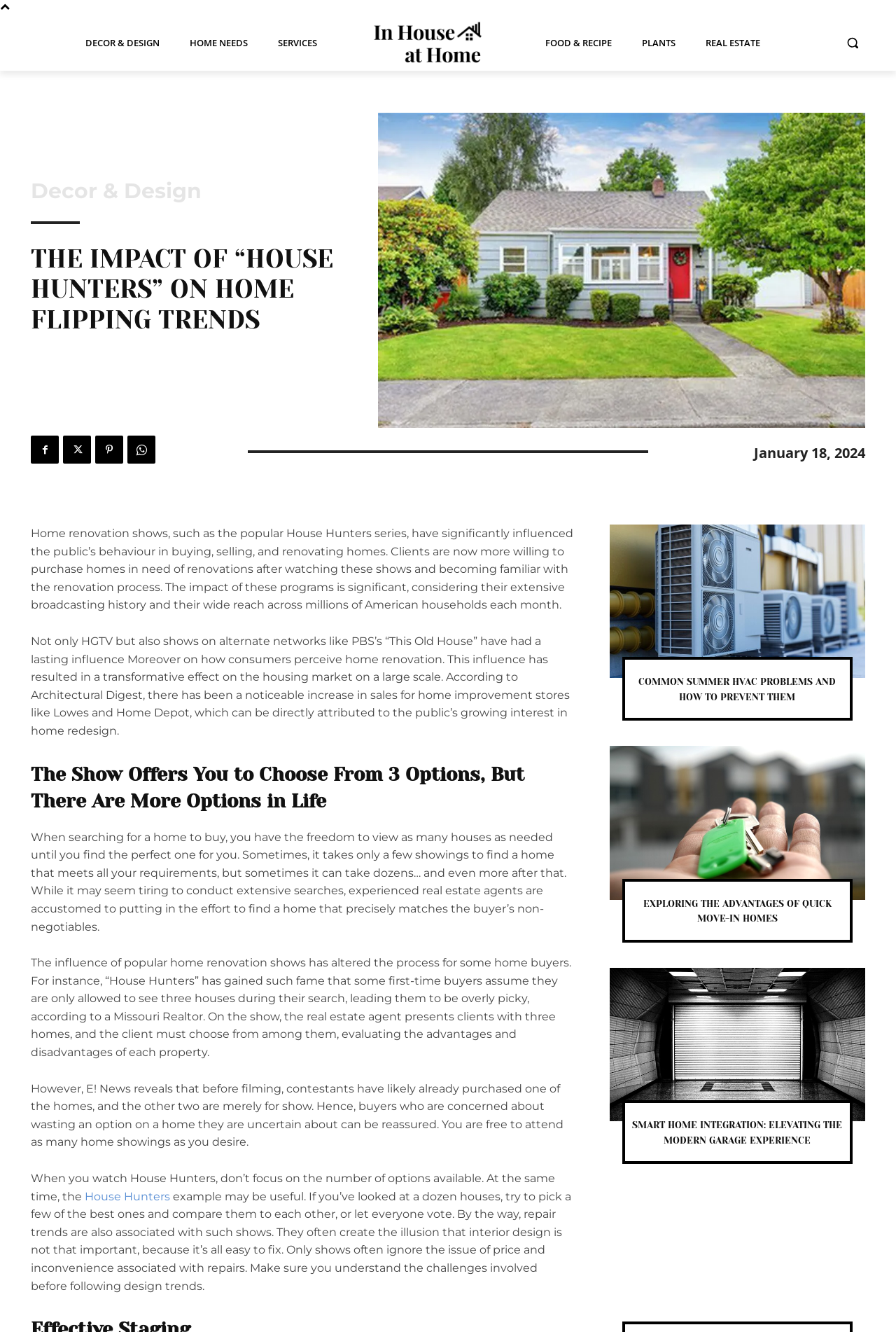Provide the bounding box coordinates for the area that should be clicked to complete the instruction: "go to home page".

None